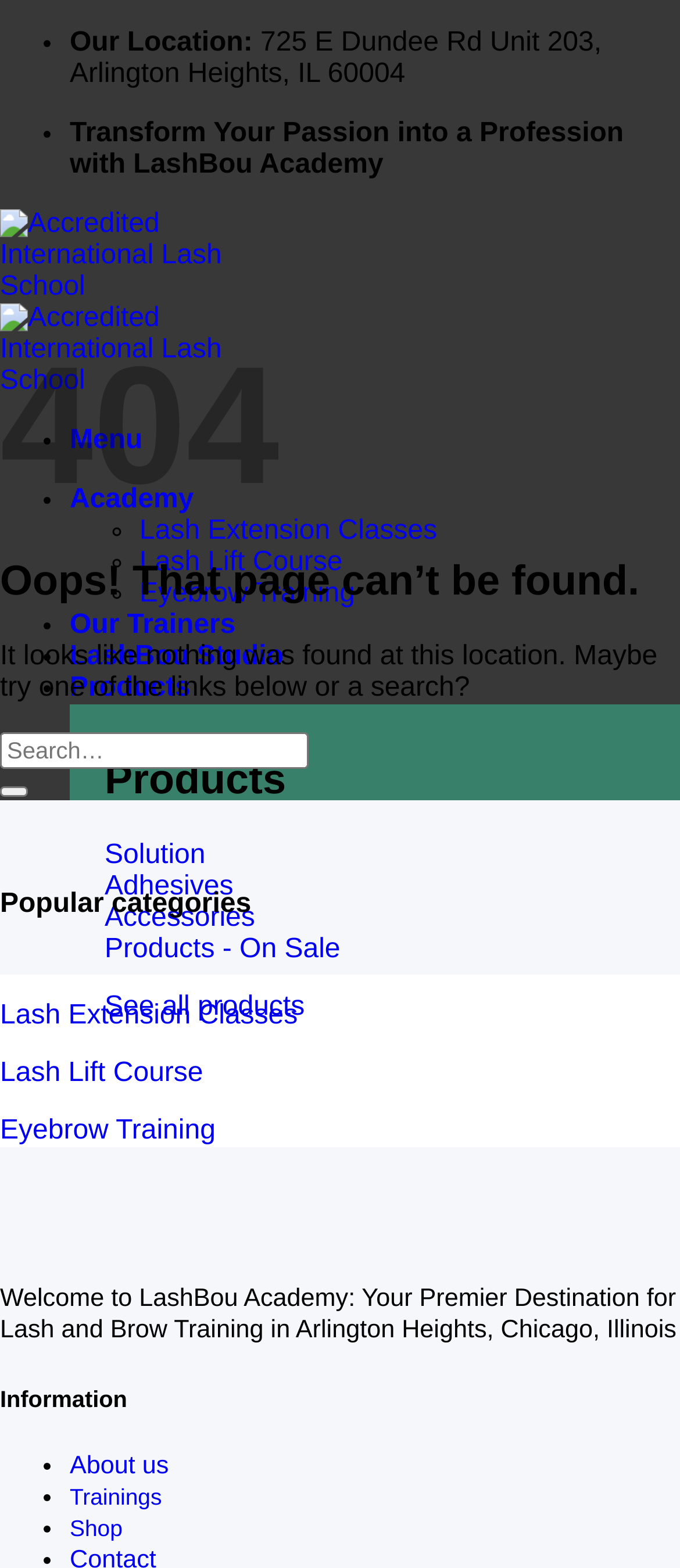Please locate the clickable area by providing the bounding box coordinates to follow this instruction: "View Lash Extension Classes".

[0.205, 0.329, 0.643, 0.348]